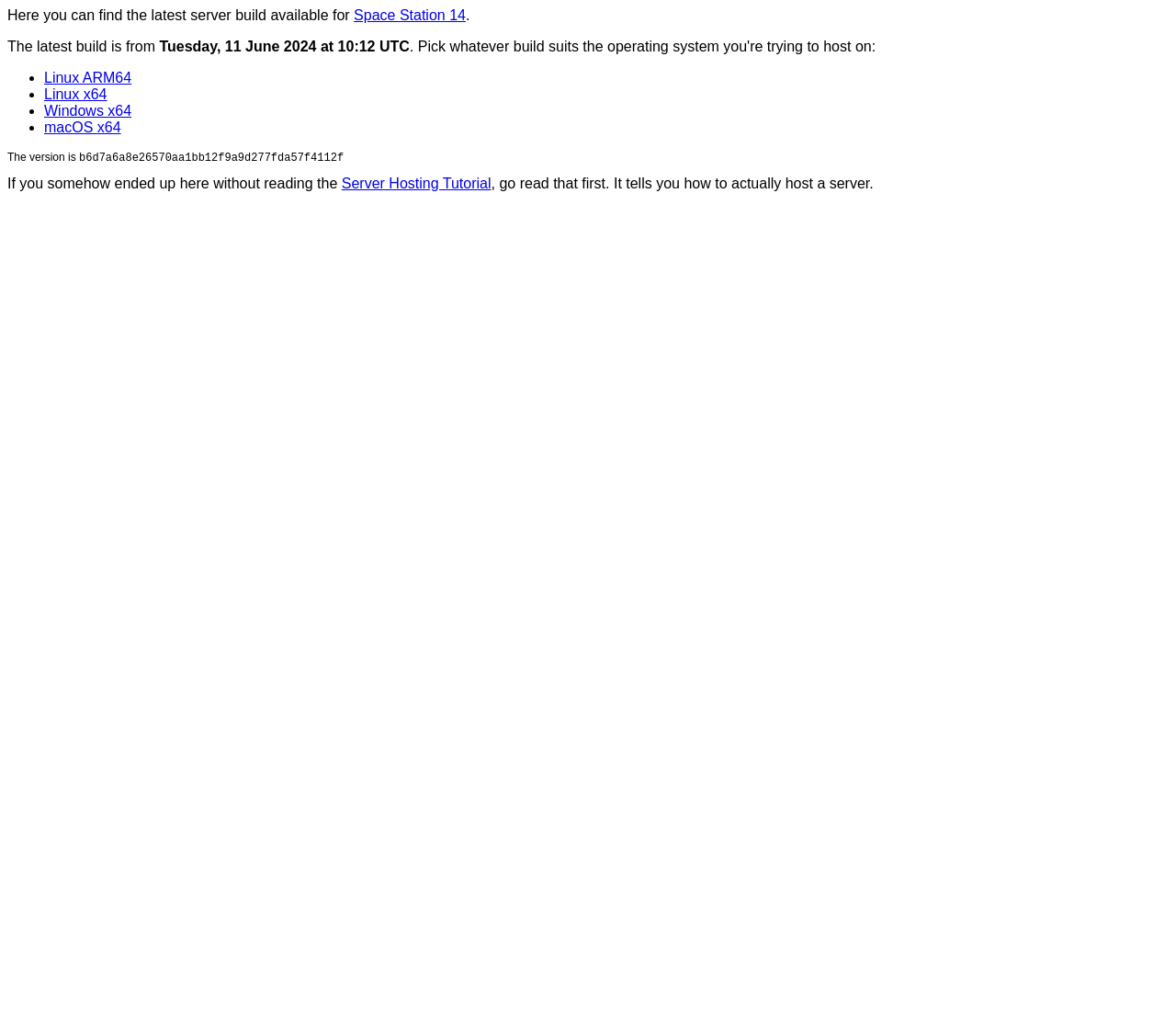What is the version of the latest build?
Please provide a single word or phrase answer based on the image.

b6d7a6a8e26570aa1bb12f9a9d277fda57f4112f